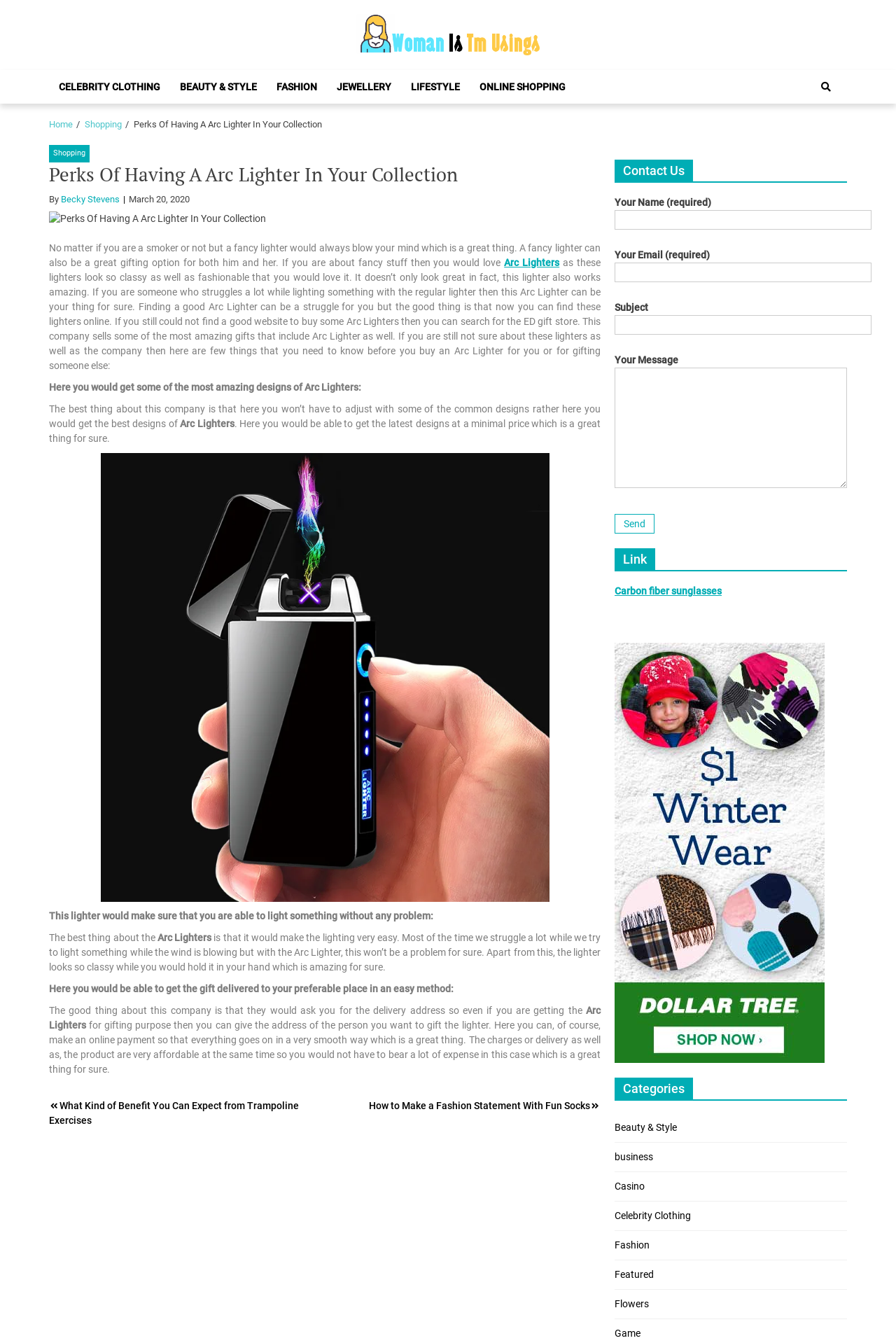Identify the bounding box coordinates of the part that should be clicked to carry out this instruction: "Click on the 'Beauty & Style' link".

[0.686, 0.835, 0.755, 0.844]